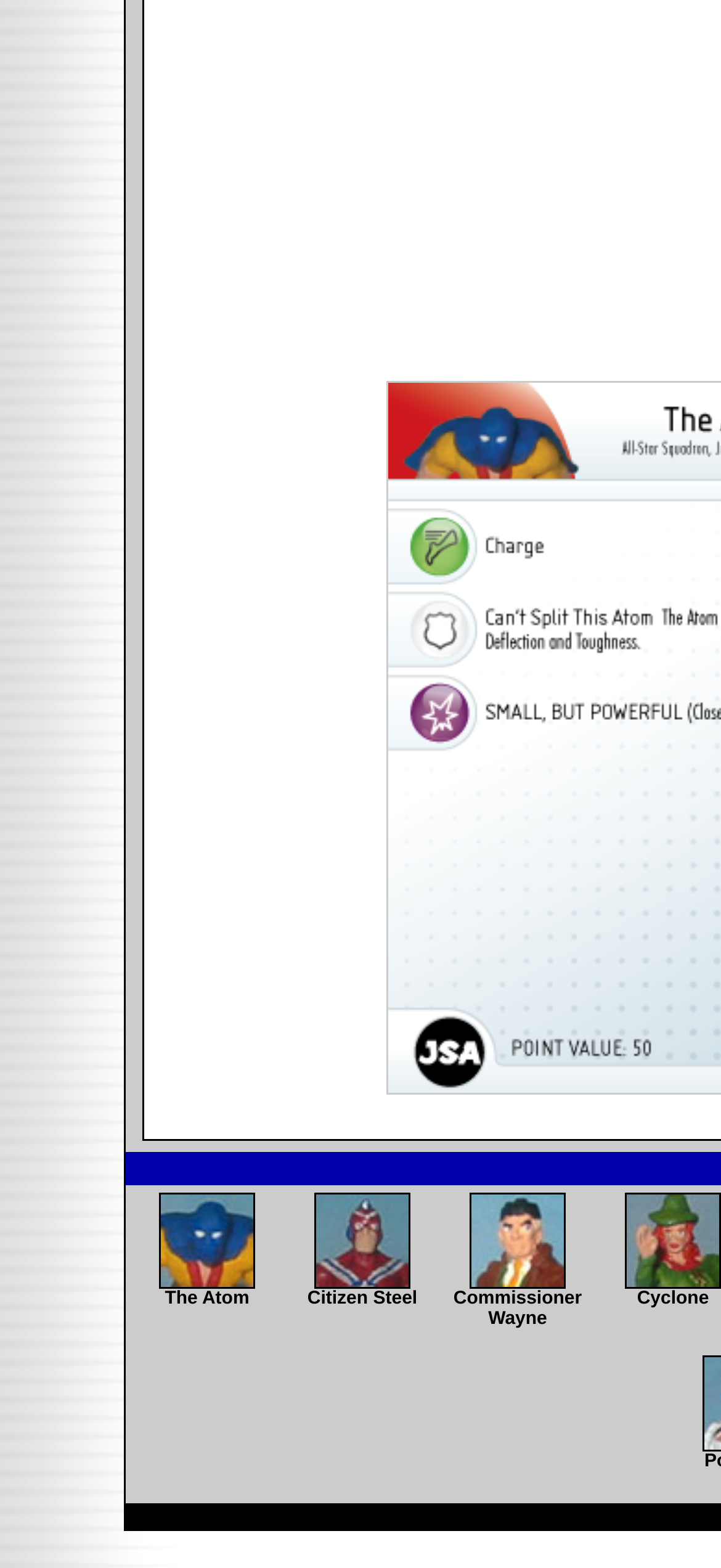How many links are on the webpage?
Using the image, provide a detailed and thorough answer to the question.

I counted the number of link elements on the webpage and found 5 of them, each corresponding to a thumbnail.